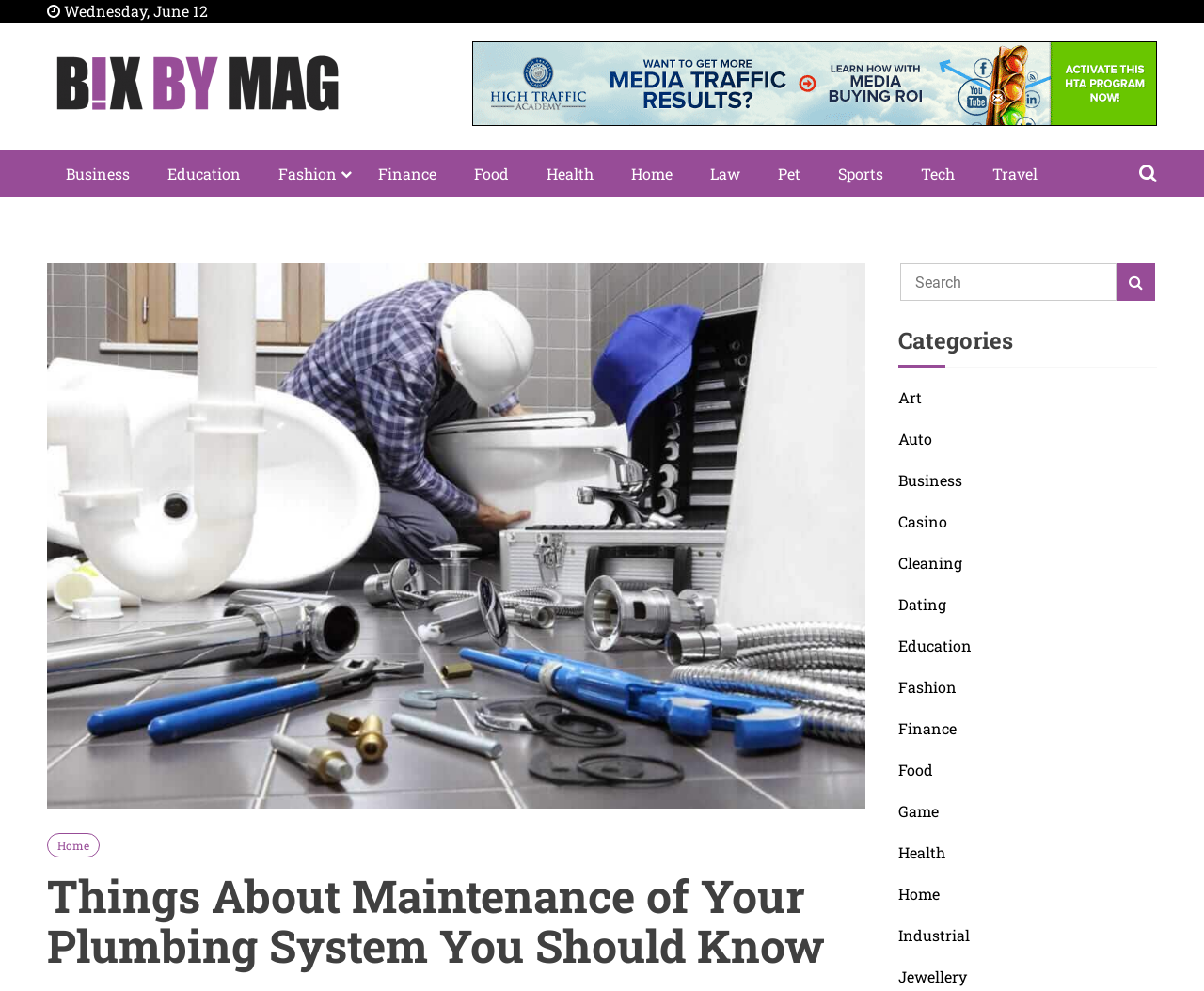Please find the bounding box coordinates of the element that needs to be clicked to perform the following instruction: "Click on the 'Home' link". The bounding box coordinates should be four float numbers between 0 and 1, represented as [left, top, right, bottom].

[0.039, 0.841, 0.083, 0.866]